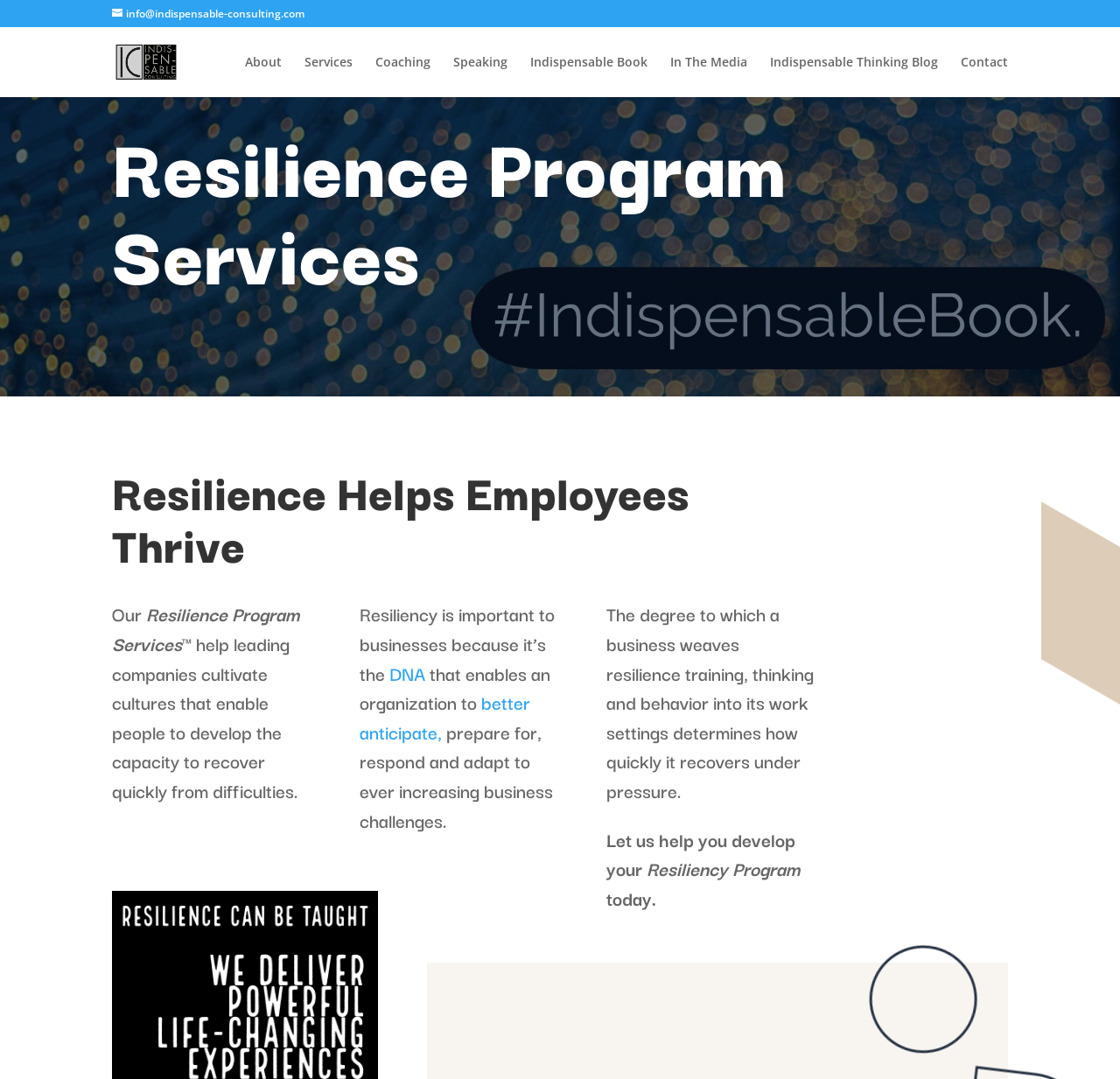Locate the bounding box coordinates of the area you need to click to fulfill this instruction: 'Contact the company'. The coordinates must be in the form of four float numbers ranging from 0 to 1: [left, top, right, bottom].

[0.858, 0.052, 0.9, 0.09]